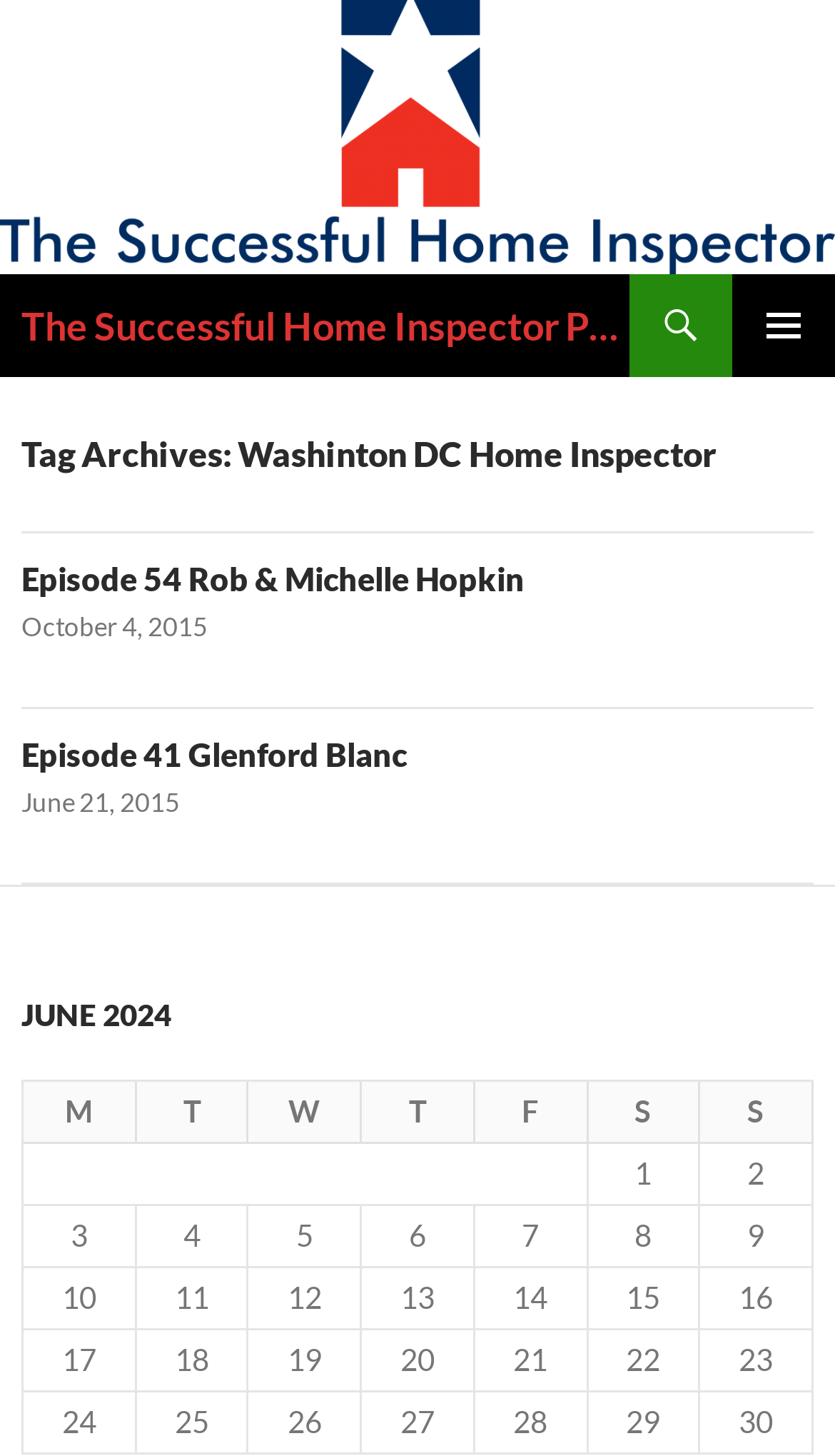Use a single word or phrase to answer this question: 
What is the name of the podcast?

The Successful Home Inspector Podcast